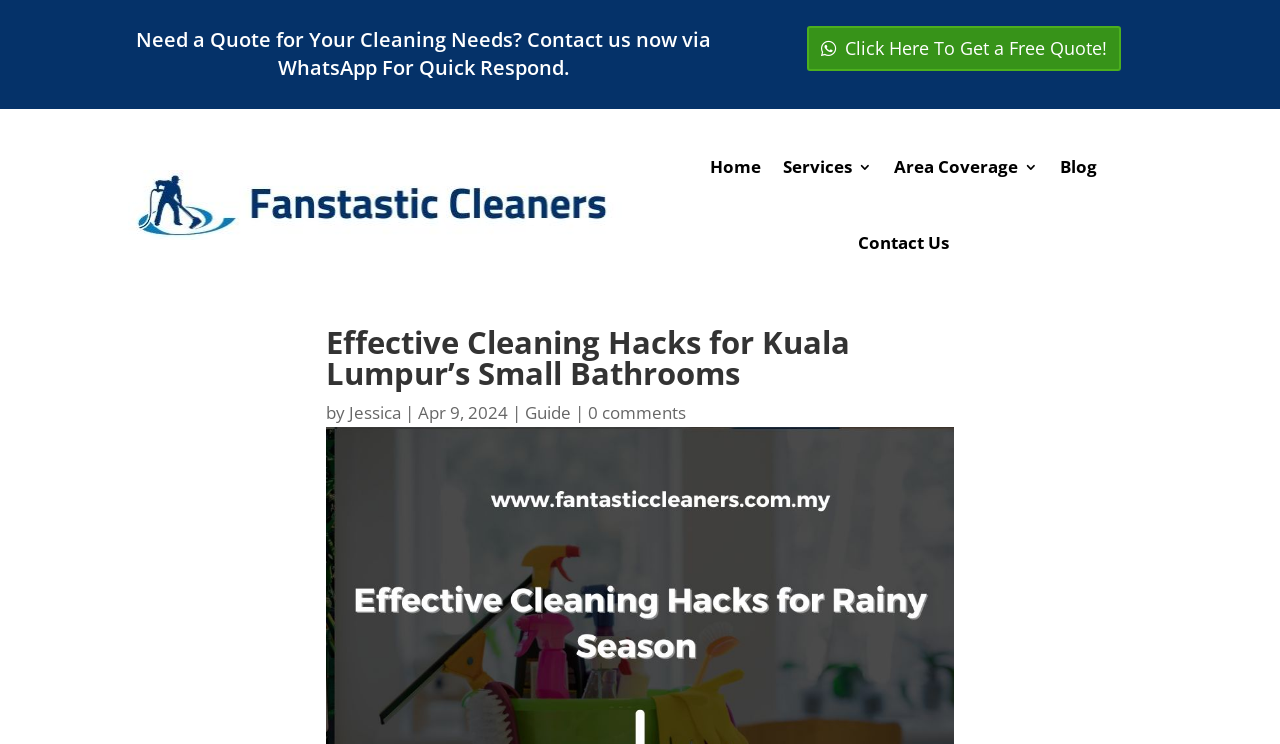What is the purpose of the 'Click Here To Get a Free Quote!' button?
Please give a detailed and elaborate answer to the question.

I found the purpose of the button by reading the text on the button, which says 'Click Here To Get a Free Quote!'. This suggests that the purpose of the button is to allow users to get a free quote for their cleaning needs.